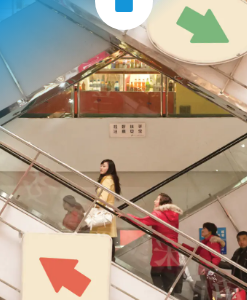What is the atmosphere of the shopping environment?
Kindly give a detailed and elaborate answer to the question.

The caption describes the atmosphere as lively, which is evident from the presence of people in bright red jackets and the overall vibrant and dynamic energy of the mall.